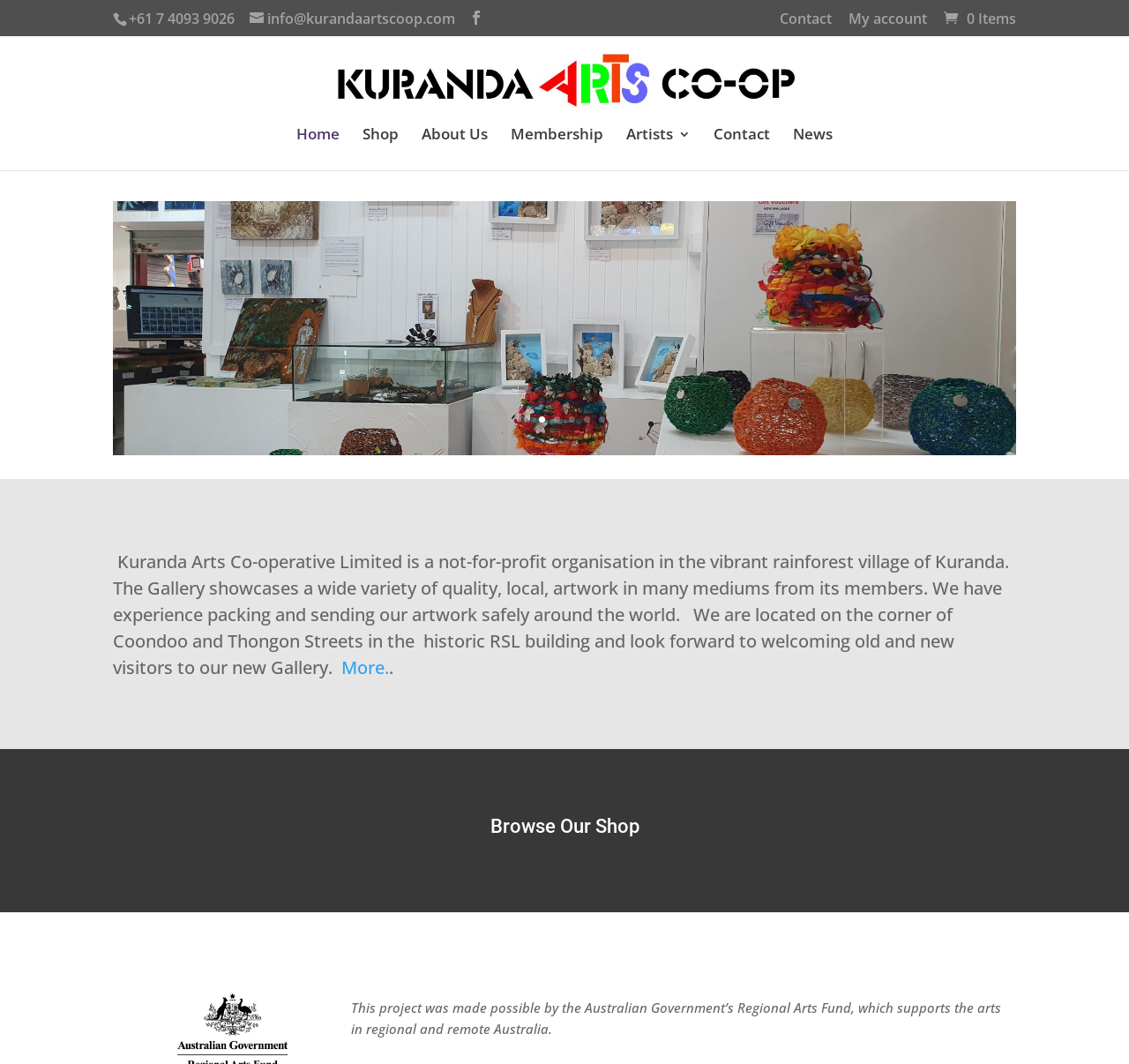Please provide a comprehensive answer to the question below using the information from the image: What is the name of the organization described in the webpage?

I read the static text element with the bounding box coordinates [0.1, 0.517, 0.898, 0.639], which describes the organization as 'Kuranda Arts Co-operative Limited', a not-for-profit organization in the vibrant rainforest village of Kuranda.